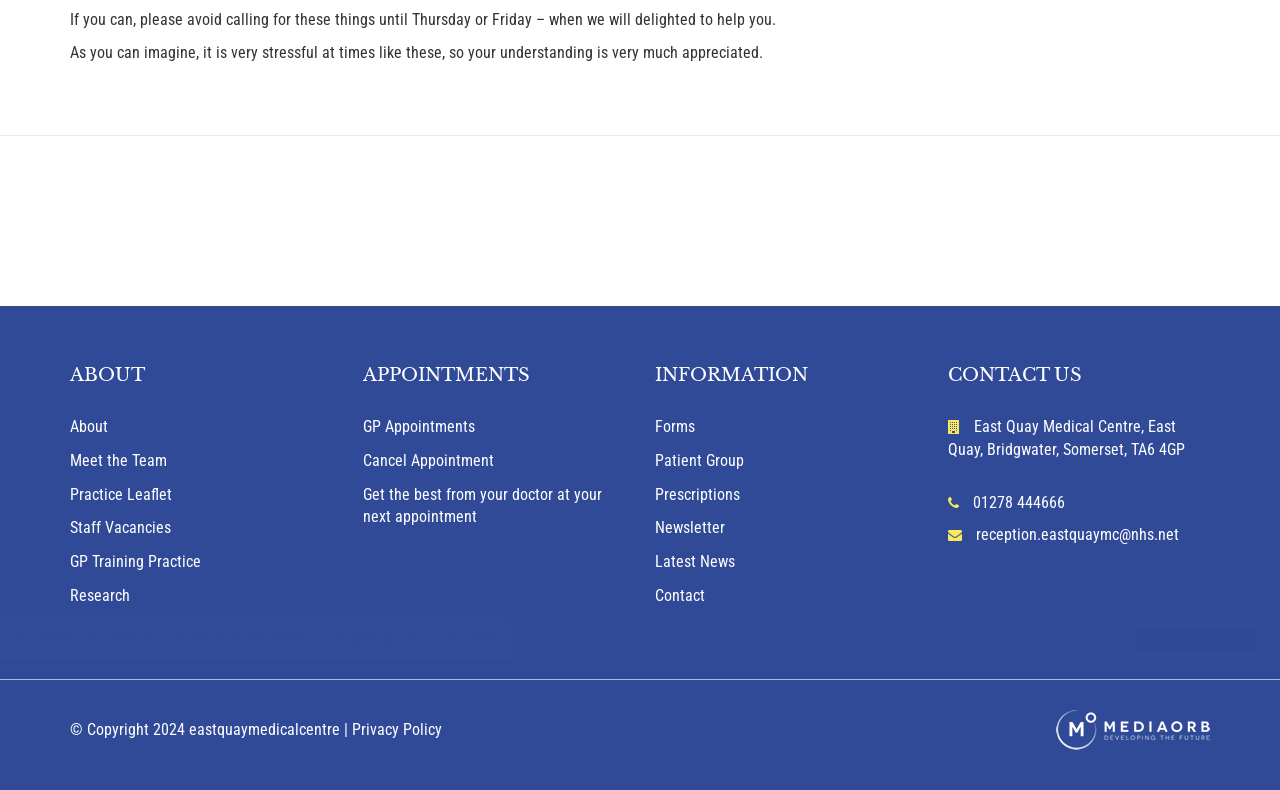From the element description: "Forms", extract the bounding box coordinates of the UI element. The coordinates should be expressed as four float numbers between 0 and 1, in the order [left, top, right, bottom].

[0.512, 0.528, 0.543, 0.552]